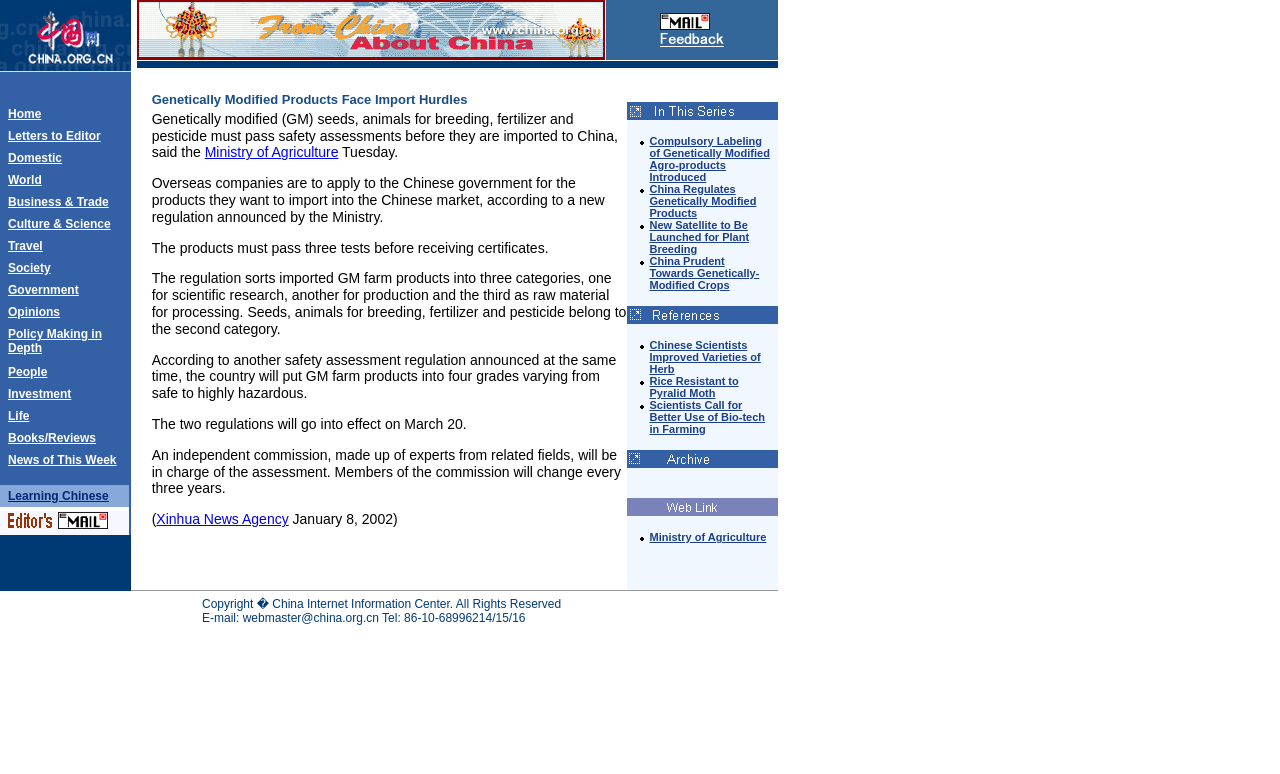Please identify the bounding box coordinates of the area that needs to be clicked to follow this instruction: "Vote for this post".

None